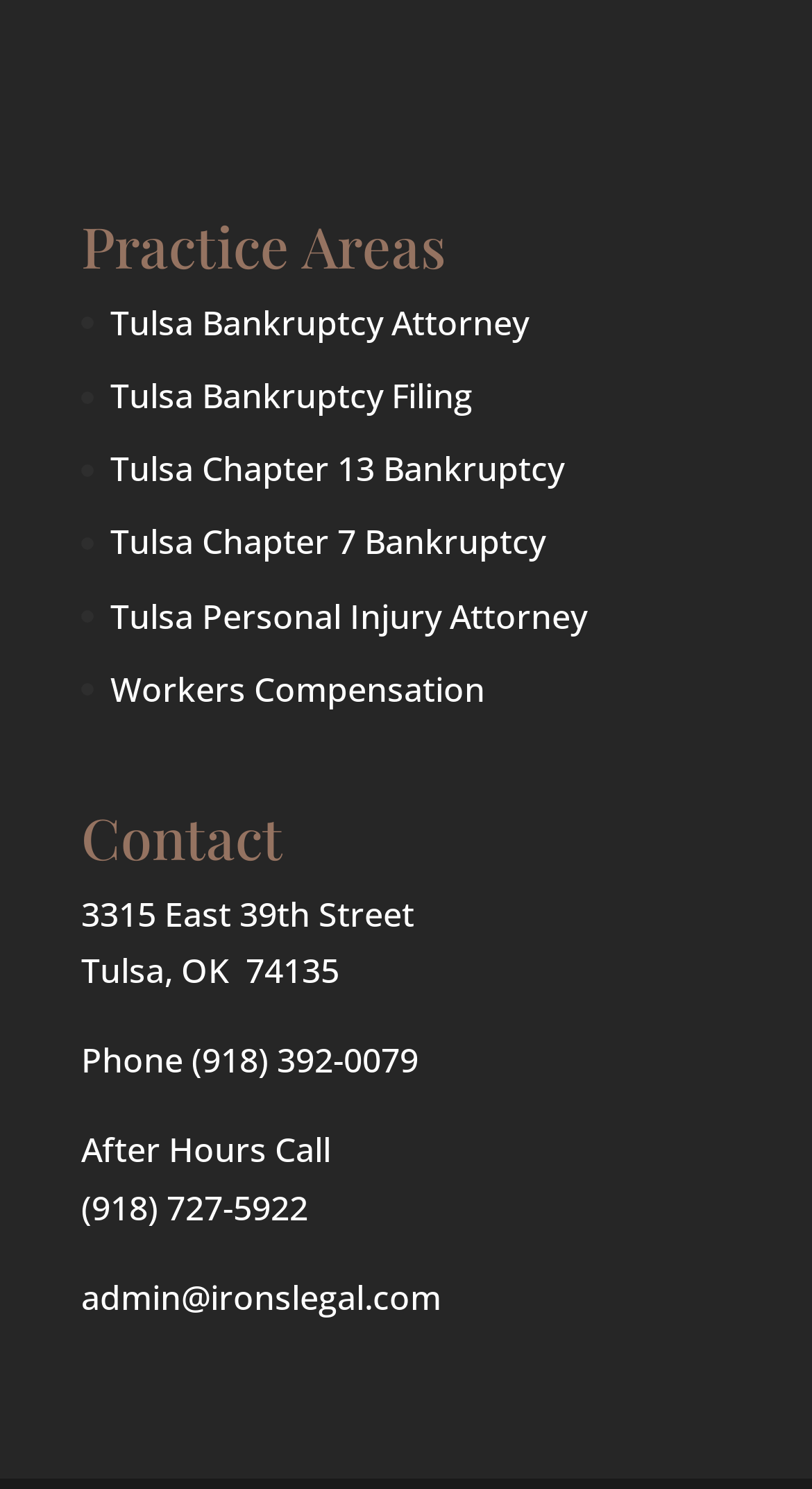Please provide the bounding box coordinates for the element that needs to be clicked to perform the instruction: "View 'Tulsa Chapter 13 Bankruptcy'". The coordinates must consist of four float numbers between 0 and 1, formatted as [left, top, right, bottom].

[0.136, 0.299, 0.695, 0.33]